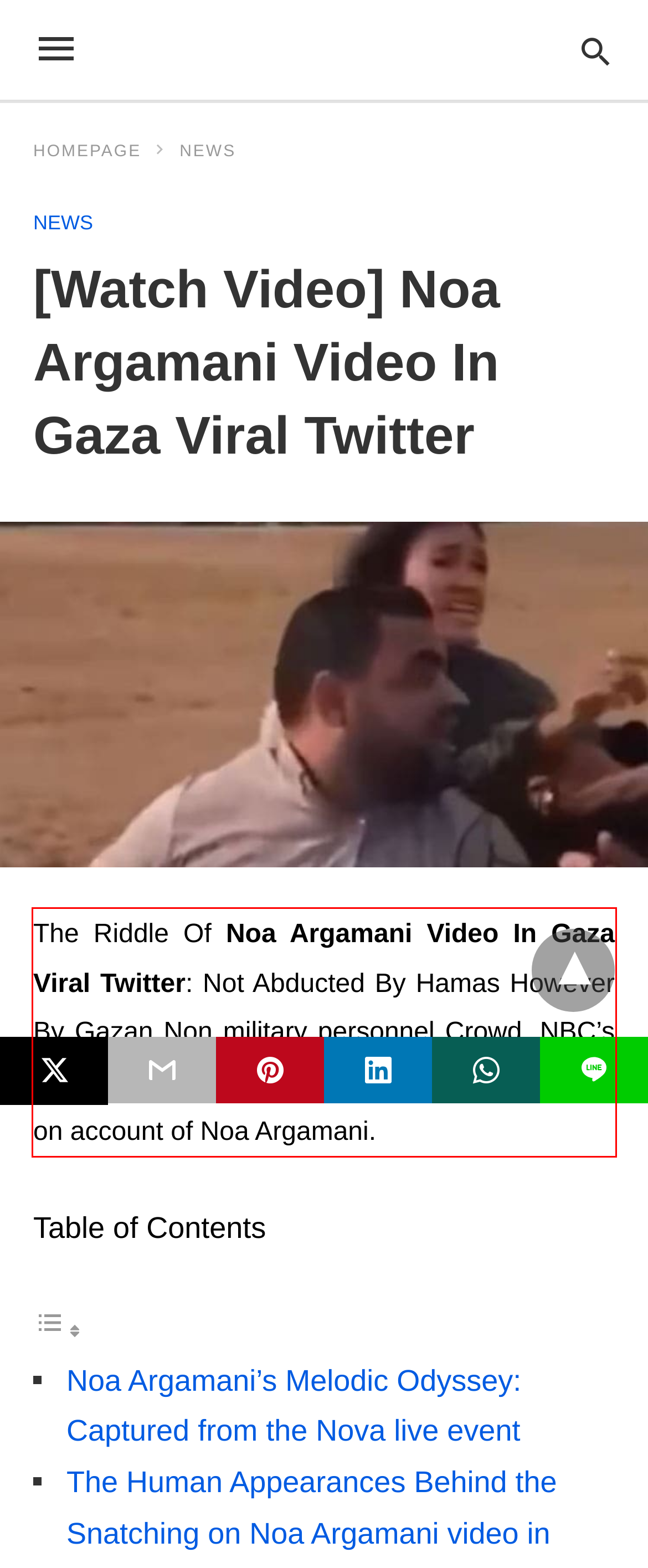Analyze the webpage screenshot and use OCR to recognize the text content in the red bounding box.

The Riddle Of Noa Argamani Video In Gaza Viral Twitter: Not Abducted By Hamas However By Gazan Non military personnel Crowd. NBC’s examination has delivered a surprising disclosure on account of Noa Argamani.